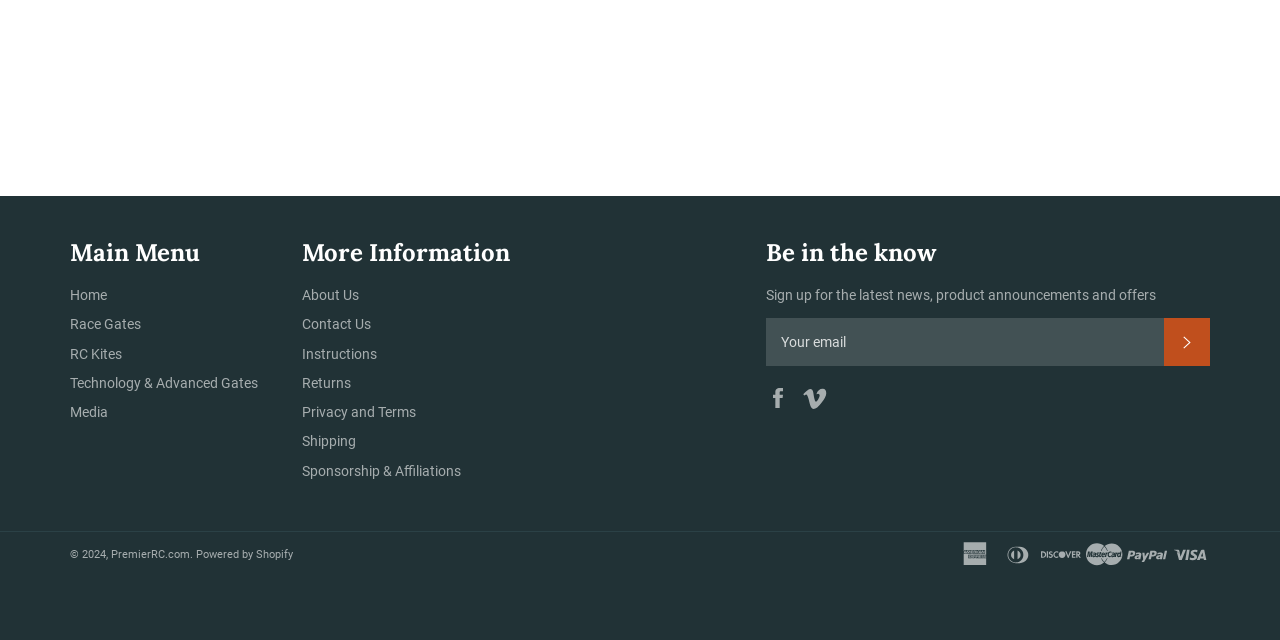Determine the bounding box coordinates for the UI element described. Format the coordinates as (top-left x, top-left y, bottom-right x, bottom-right y) and ensure all values are between 0 and 1. Element description: parent_node: Subscribe name="EMAIL" placeholder="Your email"

[0.598, 0.497, 0.909, 0.572]